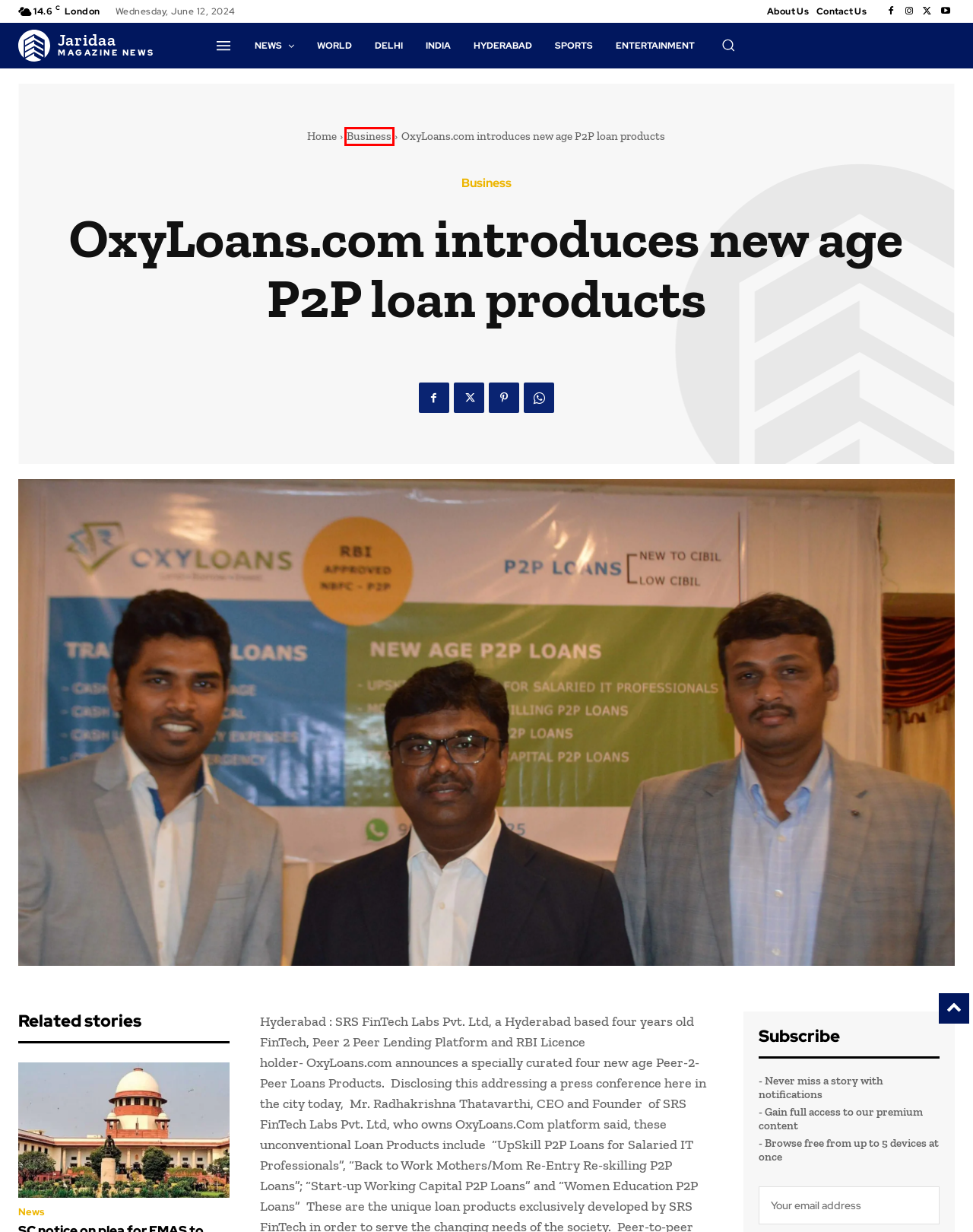A screenshot of a webpage is given, featuring a red bounding box around a UI element. Please choose the webpage description that best aligns with the new webpage after clicking the element in the bounding box. These are the descriptions:
A. Contact Us - Jaridaa
B. Delhi Archives - Jaridaa
C. India Archives - Jaridaa
D. Business Archives - Jaridaa
E. Sports Archives - Jaridaa
F. About Us - Jaridaa
G. World Archives - Jaridaa
H. Hyderabad Archives - Jaridaa

D